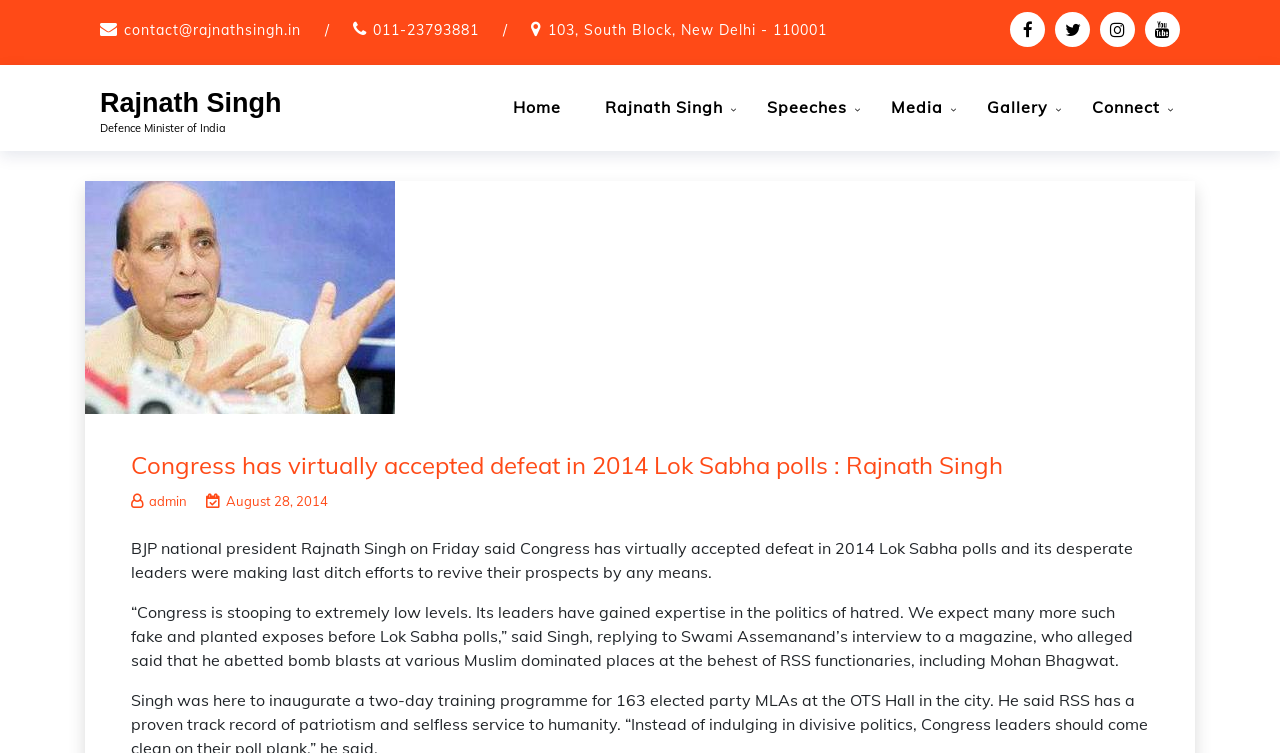Identify the bounding box coordinates of the clickable section necessary to follow the following instruction: "Read Rajnath Singh's speech". The coordinates should be presented as four float numbers from 0 to 1, i.e., [left, top, right, bottom].

[0.584, 0.113, 0.677, 0.171]